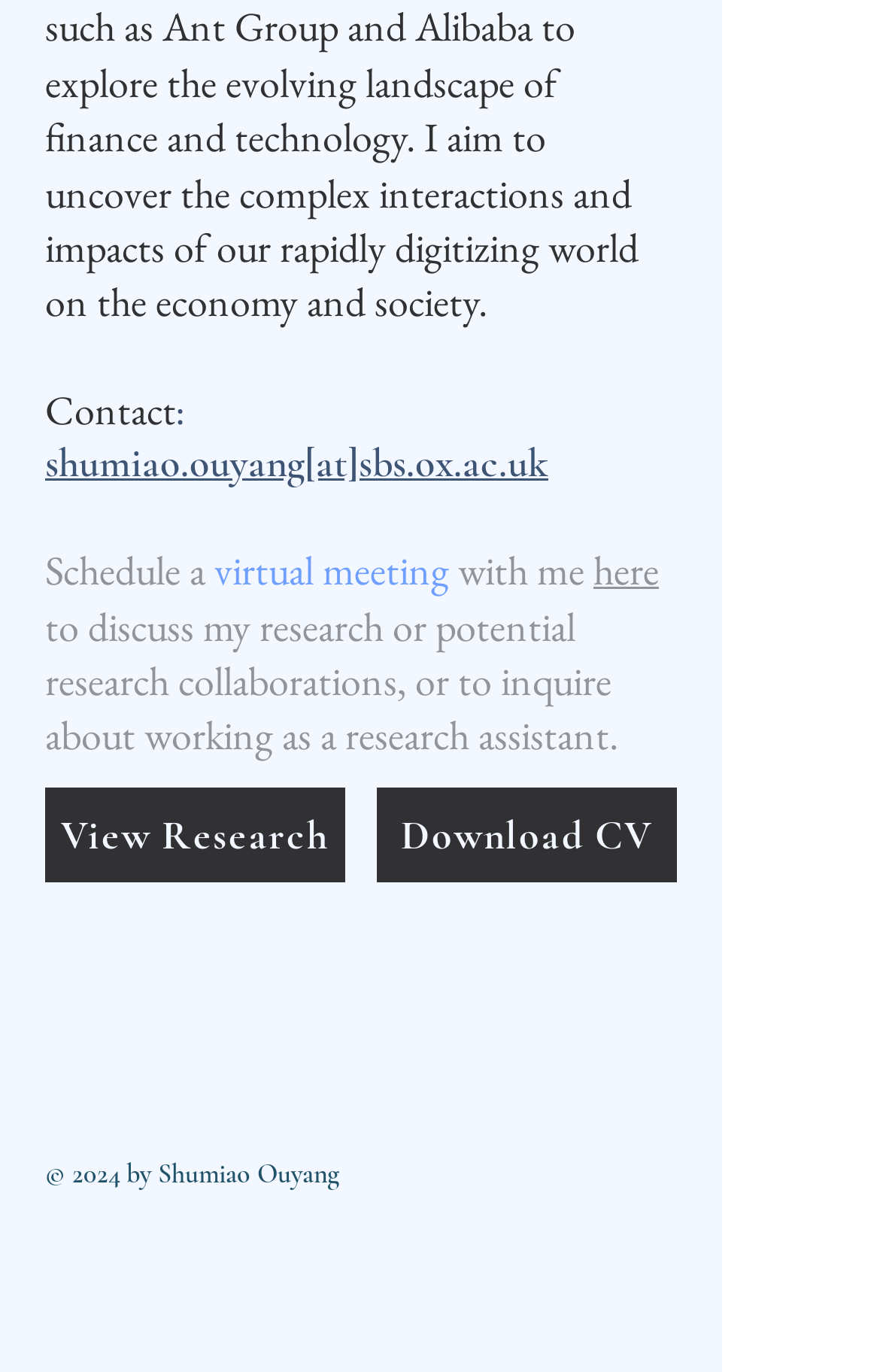What can be downloaded from this webpage?
Refer to the image and provide a thorough answer to the question.

The webpage provides a link to 'Download CV', which suggests that the researcher's curriculum vitae can be downloaded from this webpage.